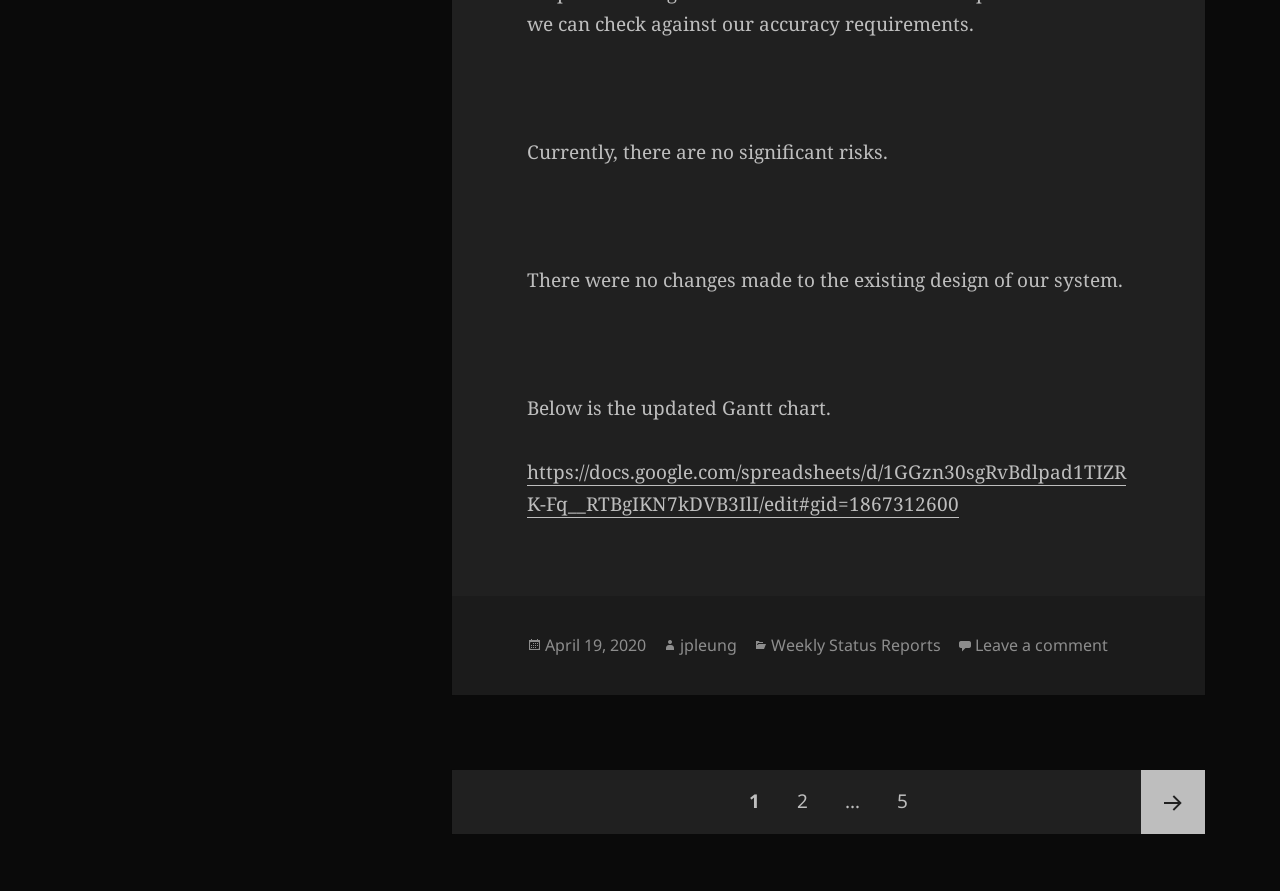Based on the provided description, "jpleung", find the bounding box of the corresponding UI element in the screenshot.

[0.531, 0.712, 0.576, 0.738]